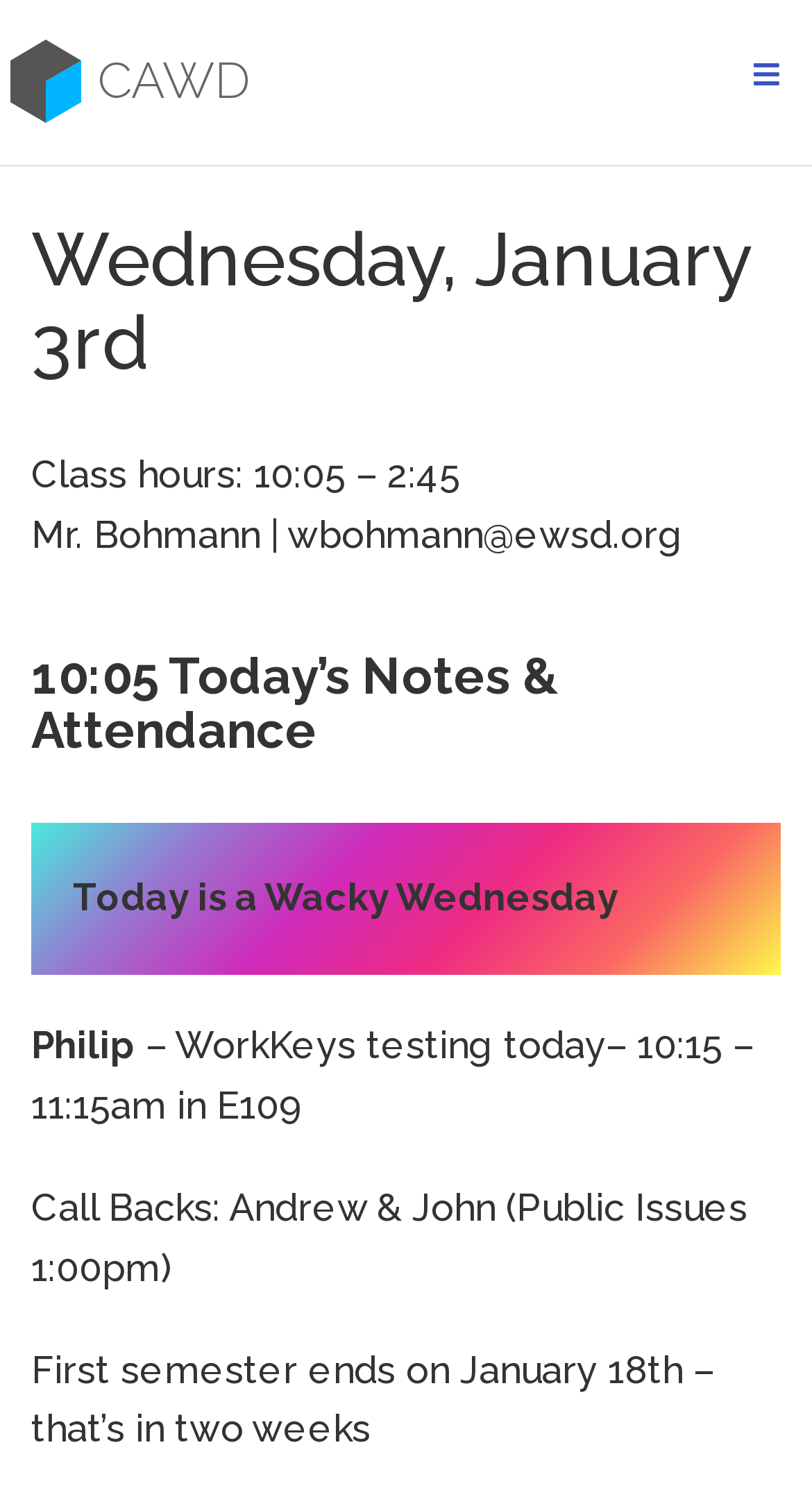Generate a comprehensive description of the webpage.

The webpage appears to be a daily schedule or planner page for a class or teacher, specifically for Wednesday, January 3rd. At the top left corner, there is a CAWD logo, which is an image linked to the CAWD website. Next to the logo, there is a link to the CAWD website with the text "CAWD".

Below the logo and link, there is a header section that spans almost the entire width of the page. This section contains the title "Wednesday, January 3rd" in a large font size. Underneath the title, there is a section with class hours, which reads "Class hours: 10:05 – 2:45". 

The main content of the page is divided into several sections. The first section is headed by "10:05 Today’s Notes & Attendance" and contains a few lines of text, including "Today is a Wacky Wednesday", a student's name "Philip", and a note about WorkKeys testing. 

Below this section, there are a few more lines of text, including "Call Backs: Andrew & John (Public Issues 1:00pm)" and a reminder that the first semester ends on January 18th, which is in two weeks. Overall, the page appears to be a daily planner or schedule for a teacher or class, with notes and reminders about upcoming events and tasks.